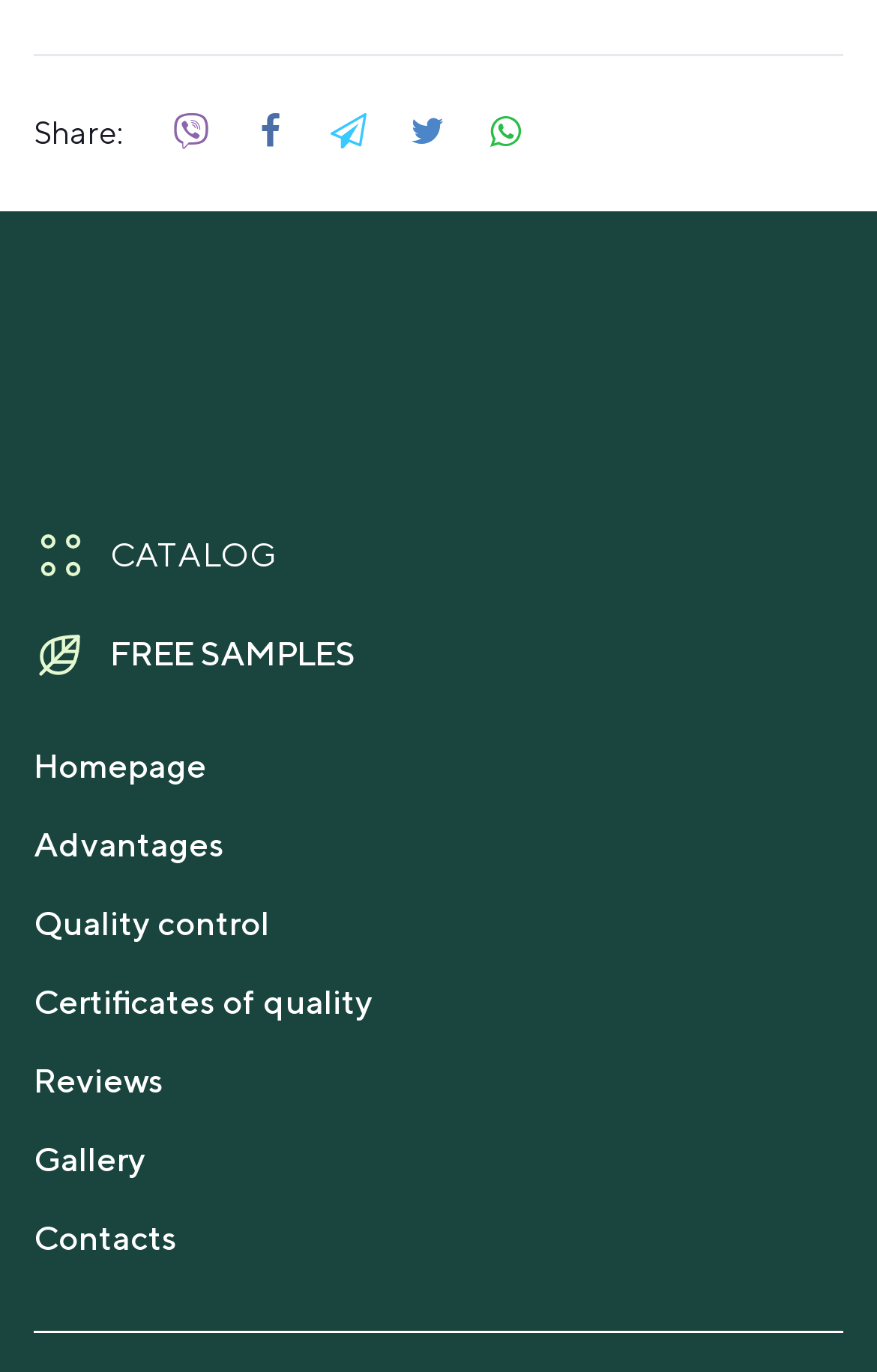Identify the bounding box for the described UI element: "parent_node: Share: title="Share in Telegram"".

[0.359, 0.072, 0.436, 0.121]